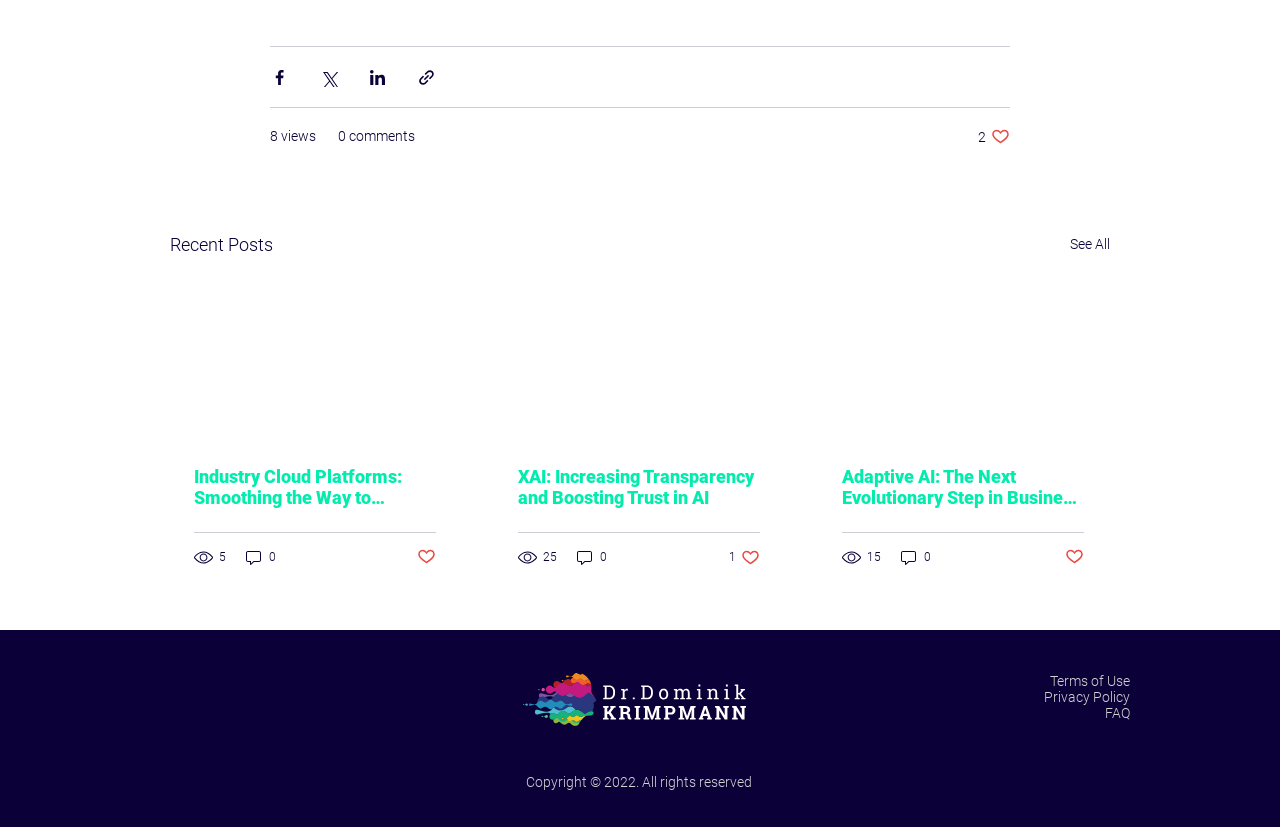Locate the bounding box coordinates of the area to click to fulfill this instruction: "See all recent posts". The bounding box should be presented as four float numbers between 0 and 1, in the order [left, top, right, bottom].

[0.836, 0.278, 0.867, 0.313]